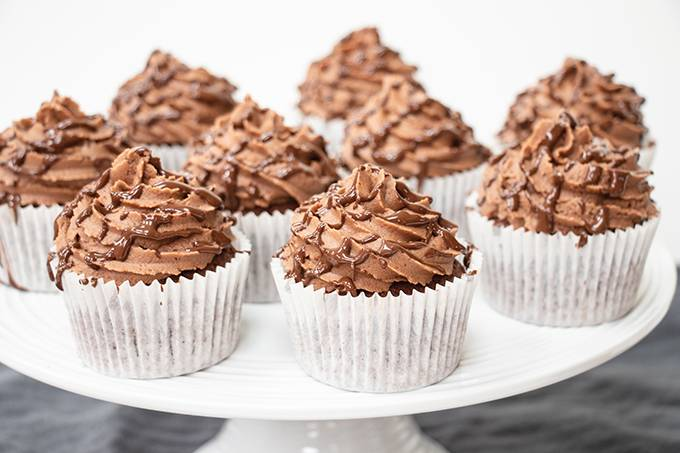Detail everything you observe in the image.

A delightful display of gluten-free Nutella-filled cupcakes sits elegantly on a white cake stand. Each cupcake is generously topped with a rich, creamy chocolate frosting that is artfully piped, creating a textured swirl and drizzled with a hint of melted chocolate for an extra touch of indulgence. The cupcakes are presented in classic silver-lined wrappers, highlighting their moist, fluffy texture and the promise of a gooey Nutella center. This scrumptious treat is perfect for chocolate lovers, making it a heavenly addition to any dessert table.